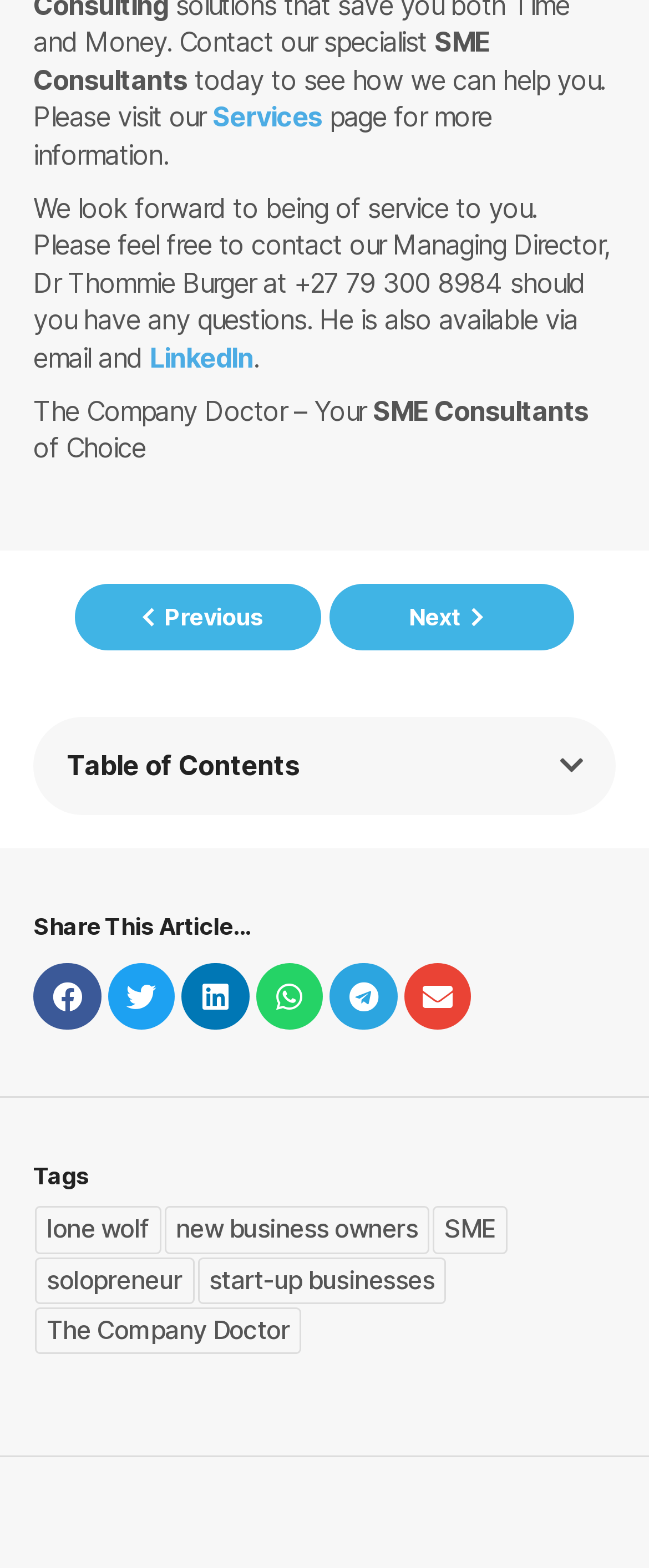Give the bounding box coordinates for the element described as: "Next".

[0.506, 0.372, 0.885, 0.414]